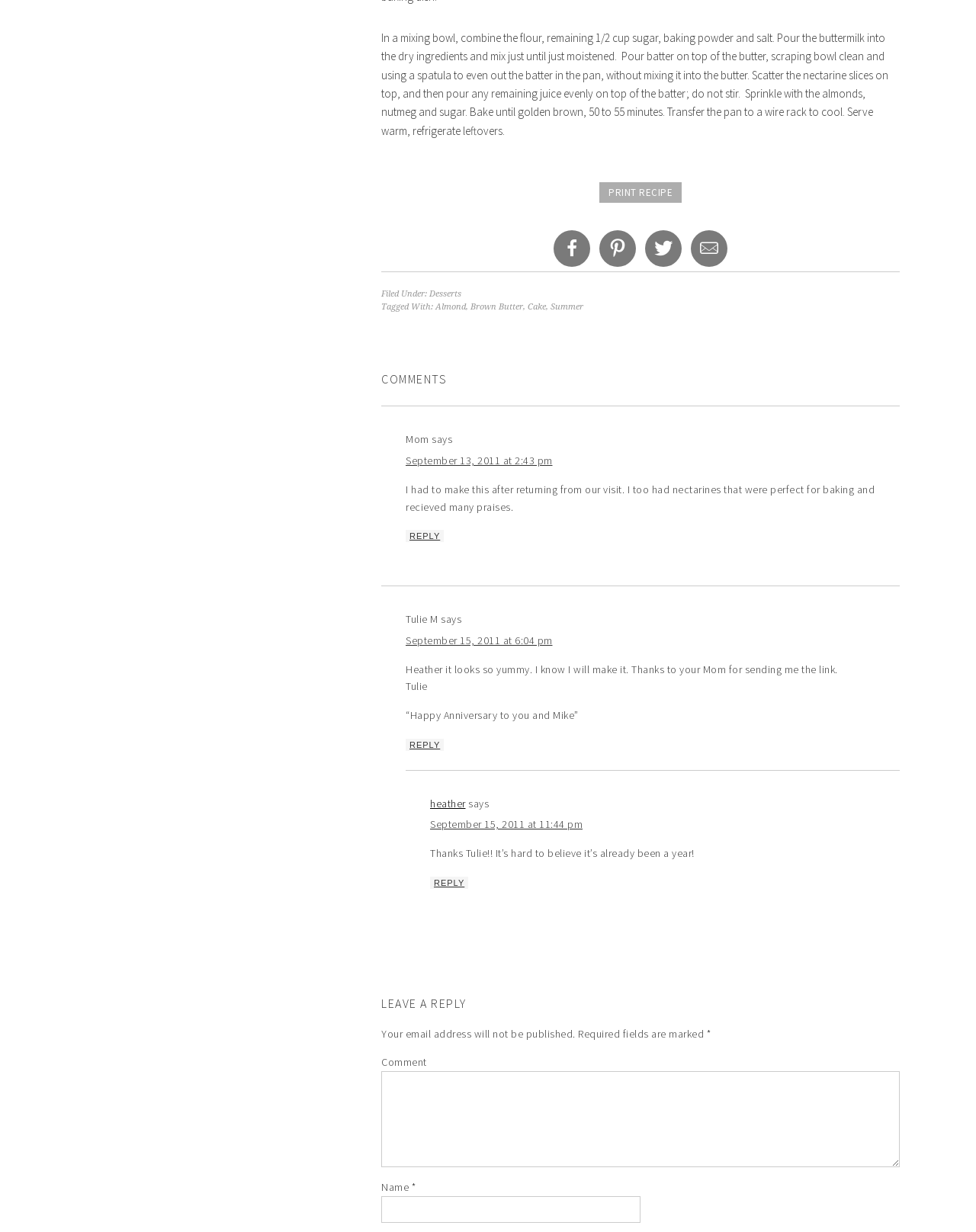What is the recipe about?
Please provide a single word or phrase based on the screenshot.

Nectarine cake